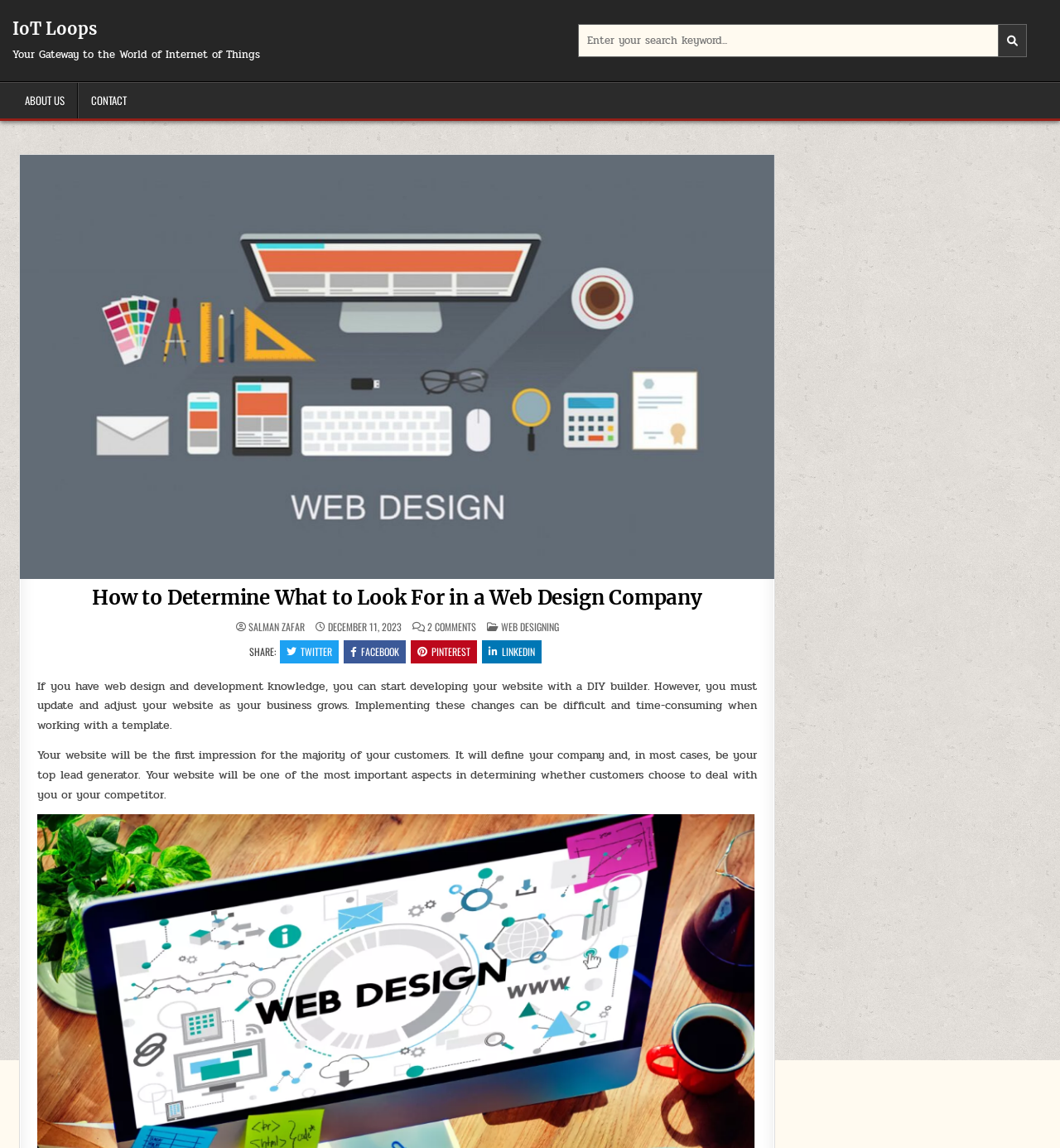What is the purpose of a website for a company?
Answer the question with detailed information derived from the image.

According to the article, a website will be the first impression for the majority of a company's customers, and it will define the company.